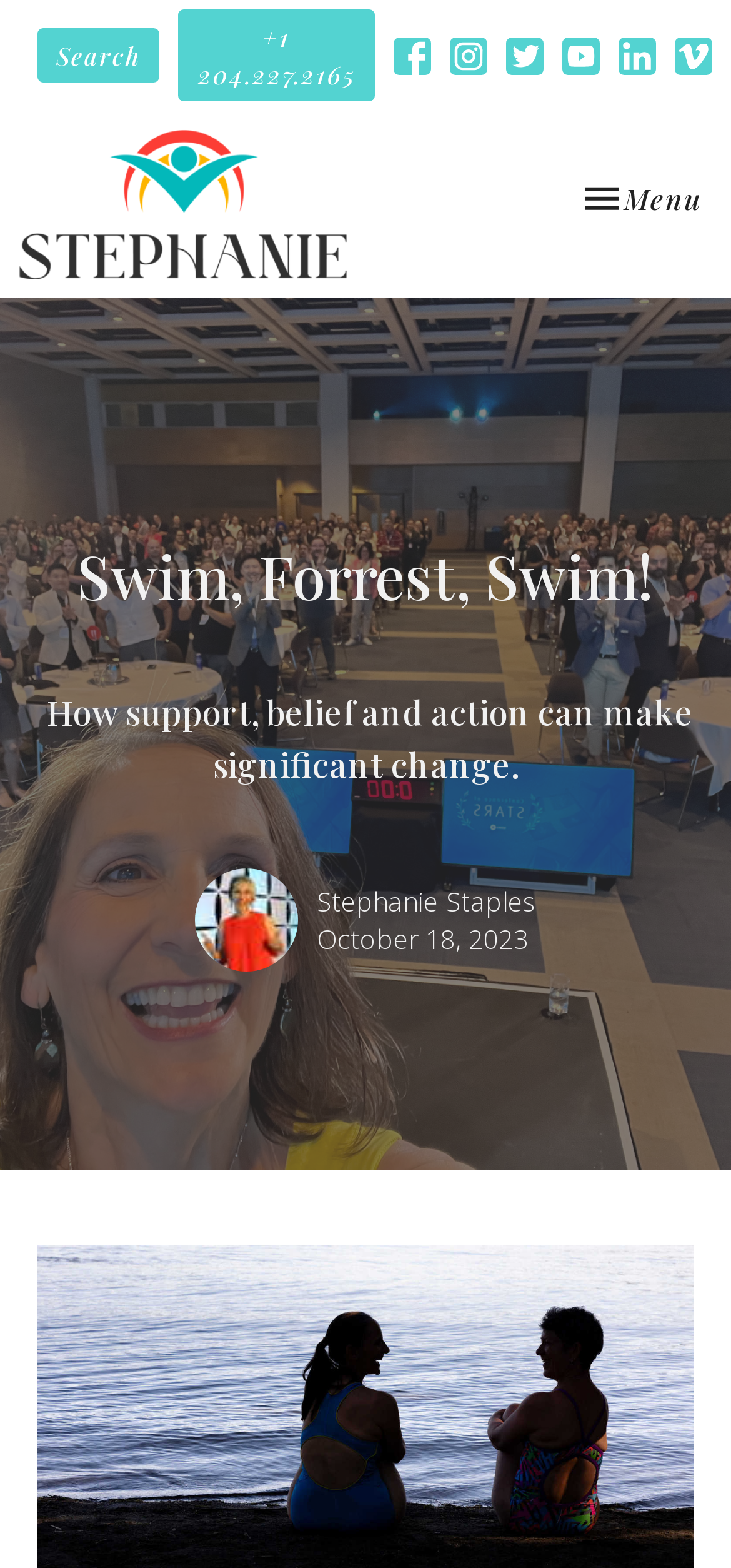Please provide the main heading of the webpage content.

Swim, Forrest, Swim!